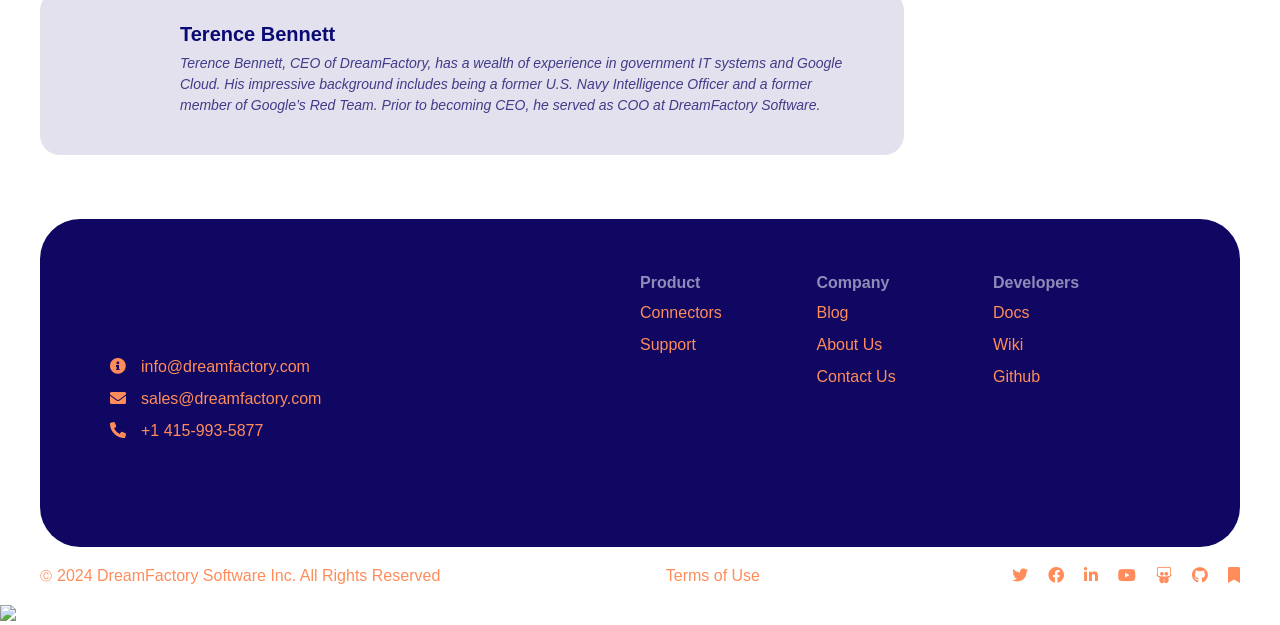Find the bounding box coordinates for the UI element whose description is: "About Us". The coordinates should be four float numbers between 0 and 1, in the format [left, top, right, bottom].

[0.638, 0.538, 0.689, 0.565]